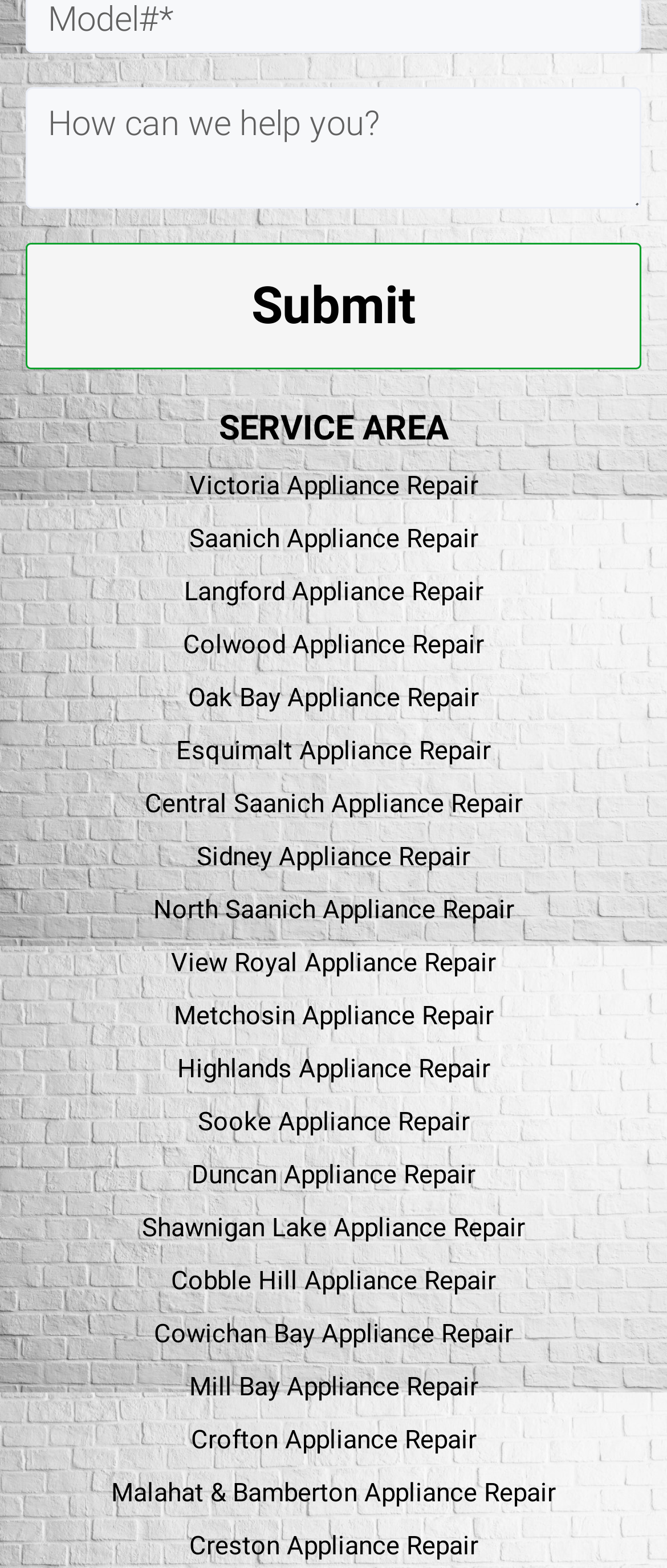Pinpoint the bounding box coordinates of the clickable element needed to complete the instruction: "check Langford appliance repair services". The coordinates should be provided as four float numbers between 0 and 1: [left, top, right, bottom].

[0.276, 0.368, 0.724, 0.388]